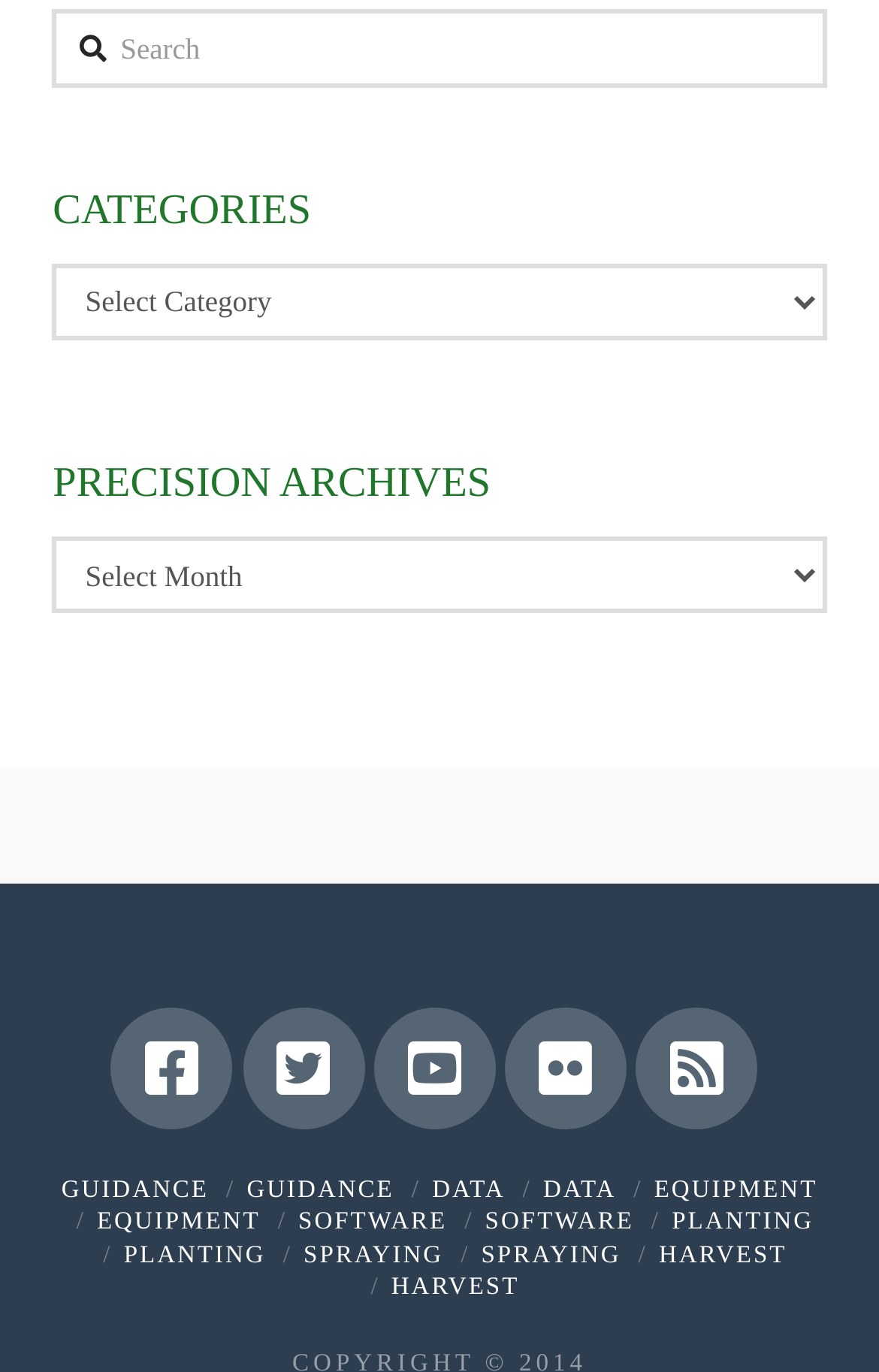What is the last guidance link text?
Using the image, respond with a single word or phrase.

HARVEST